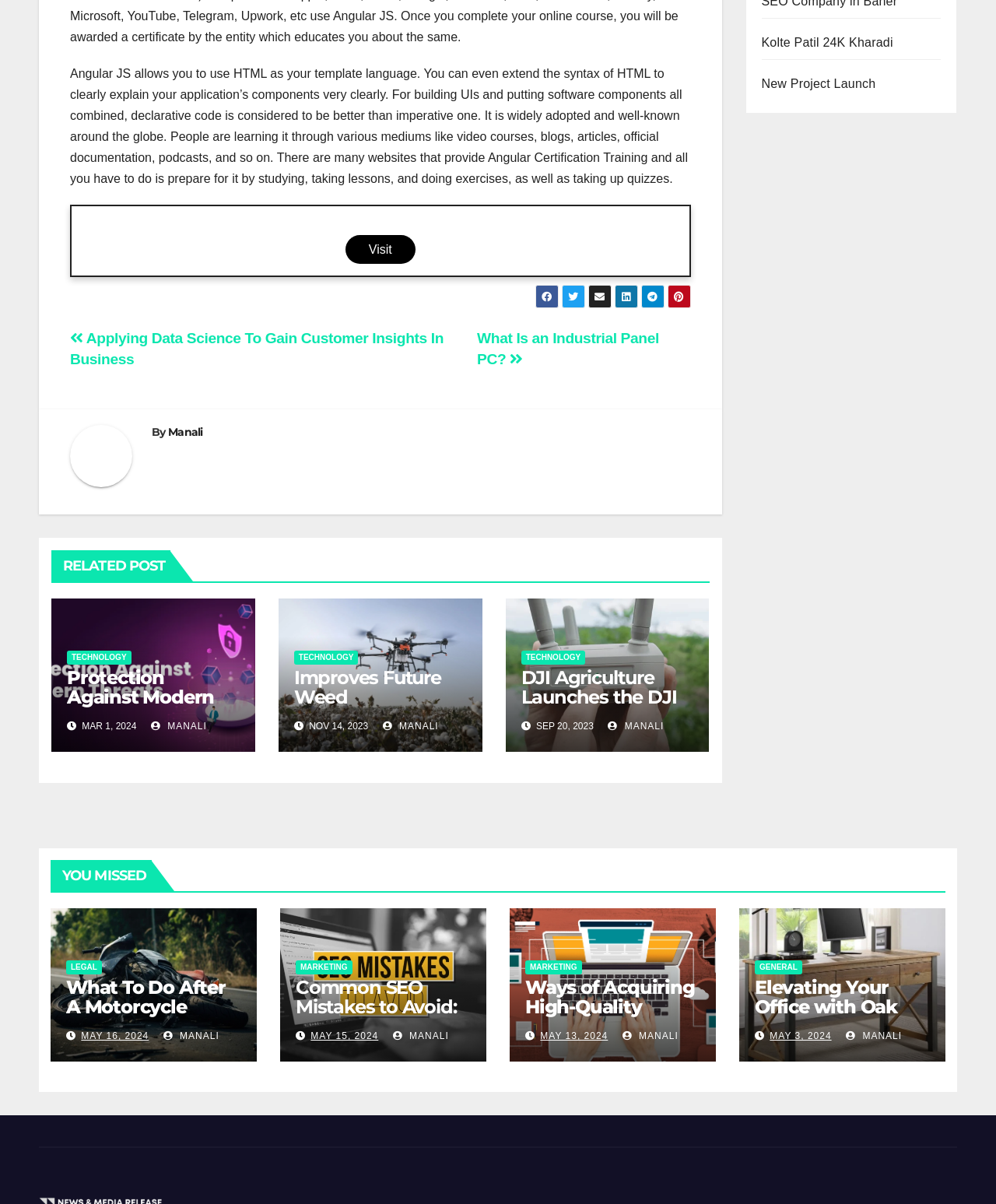Respond to the question below with a single word or phrase:
What is the category of the post 'Elevating Your Office with Oak Furniture Elegance and Durability'

GENERAL